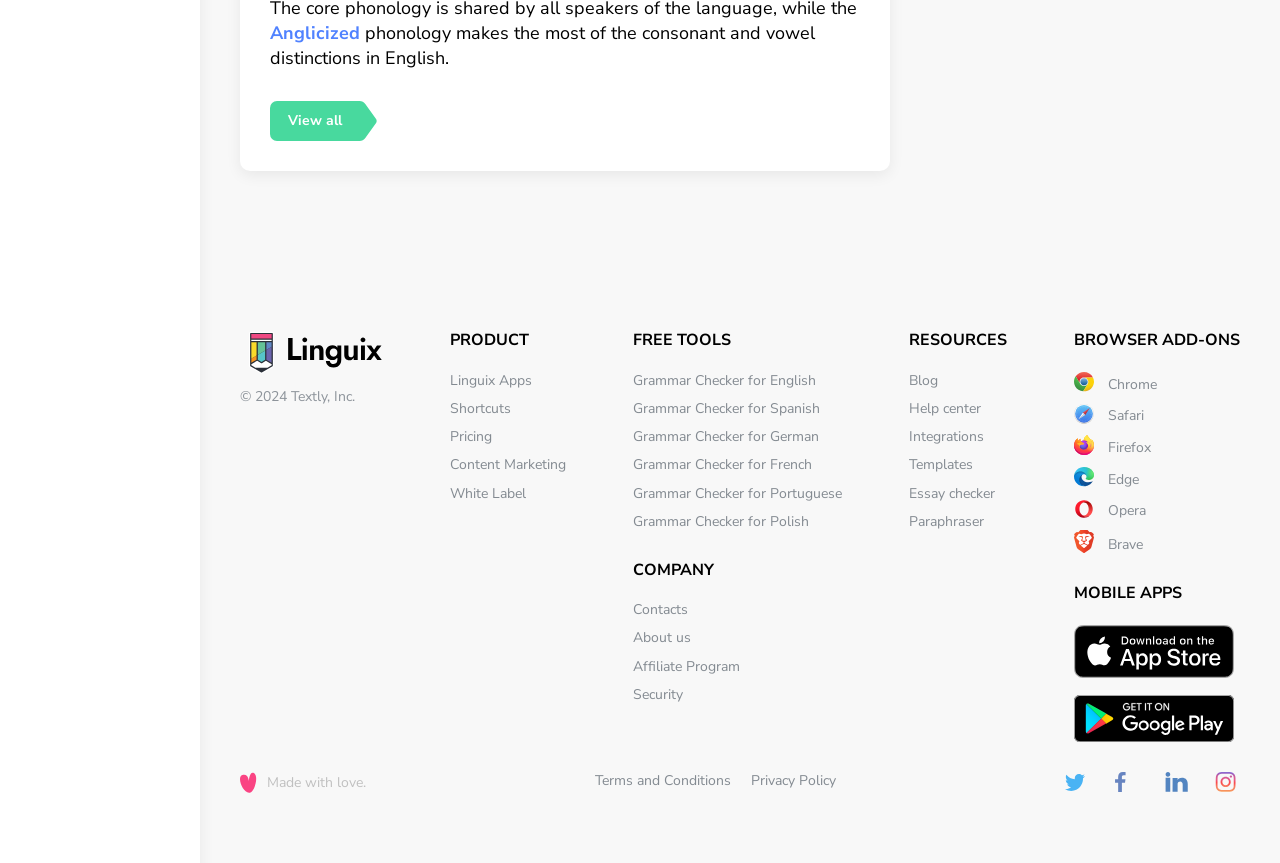What is the purpose of the 'Grammar Checker' links?
We need a detailed and exhaustive answer to the question. Please elaborate.

The links 'Grammar Checker for English', 'Grammar Checker for Spanish', and so on, are listed under the 'FREE TOOLS' section, suggesting that they are free tools provided by the company to check grammar in different languages.